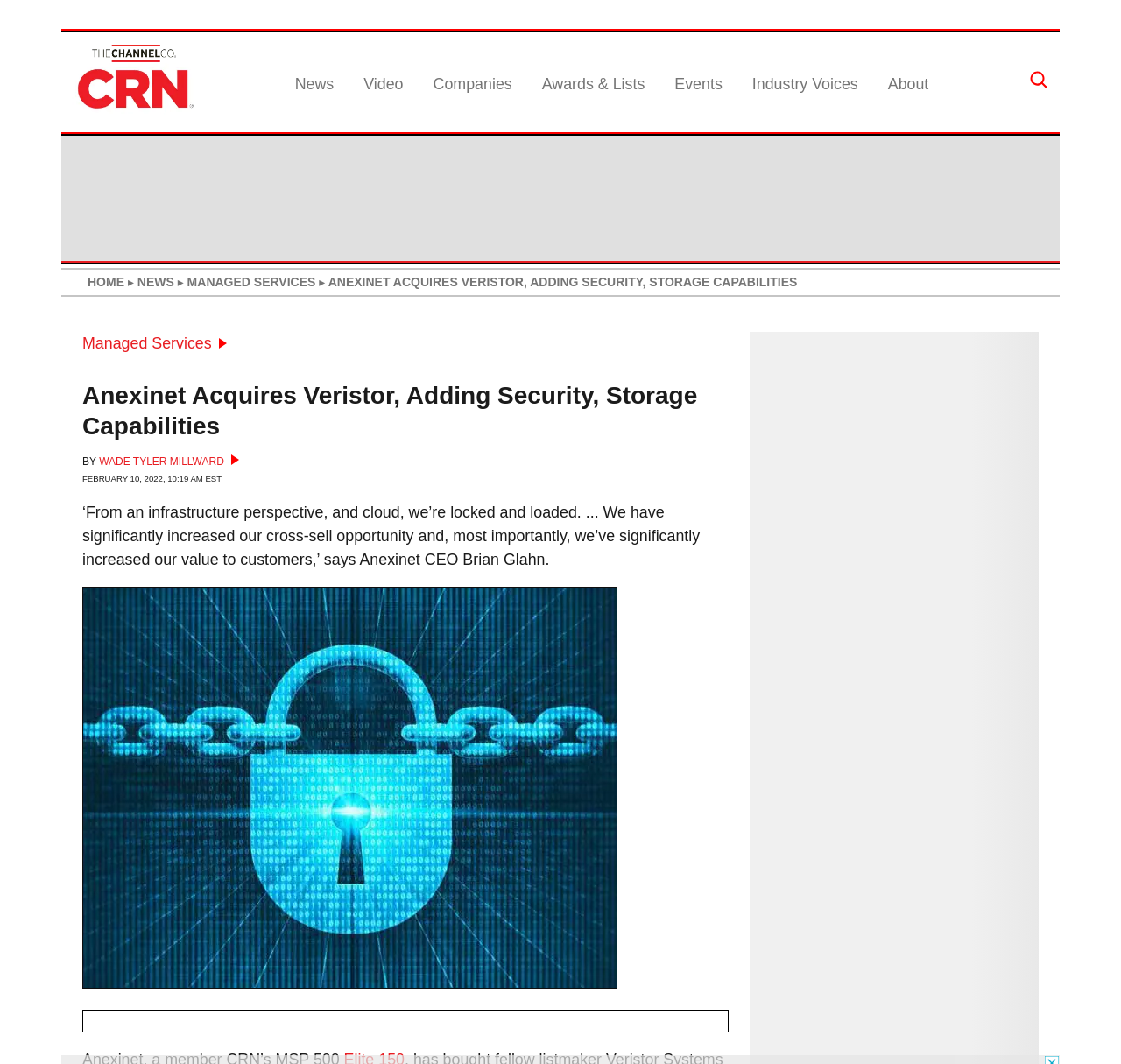Bounding box coordinates are specified in the format (top-left x, top-left y, bottom-right x, bottom-right y). All values are floating point numbers bounded between 0 and 1. Please provide the bounding box coordinate of the region this sentence describes: WSIB

None